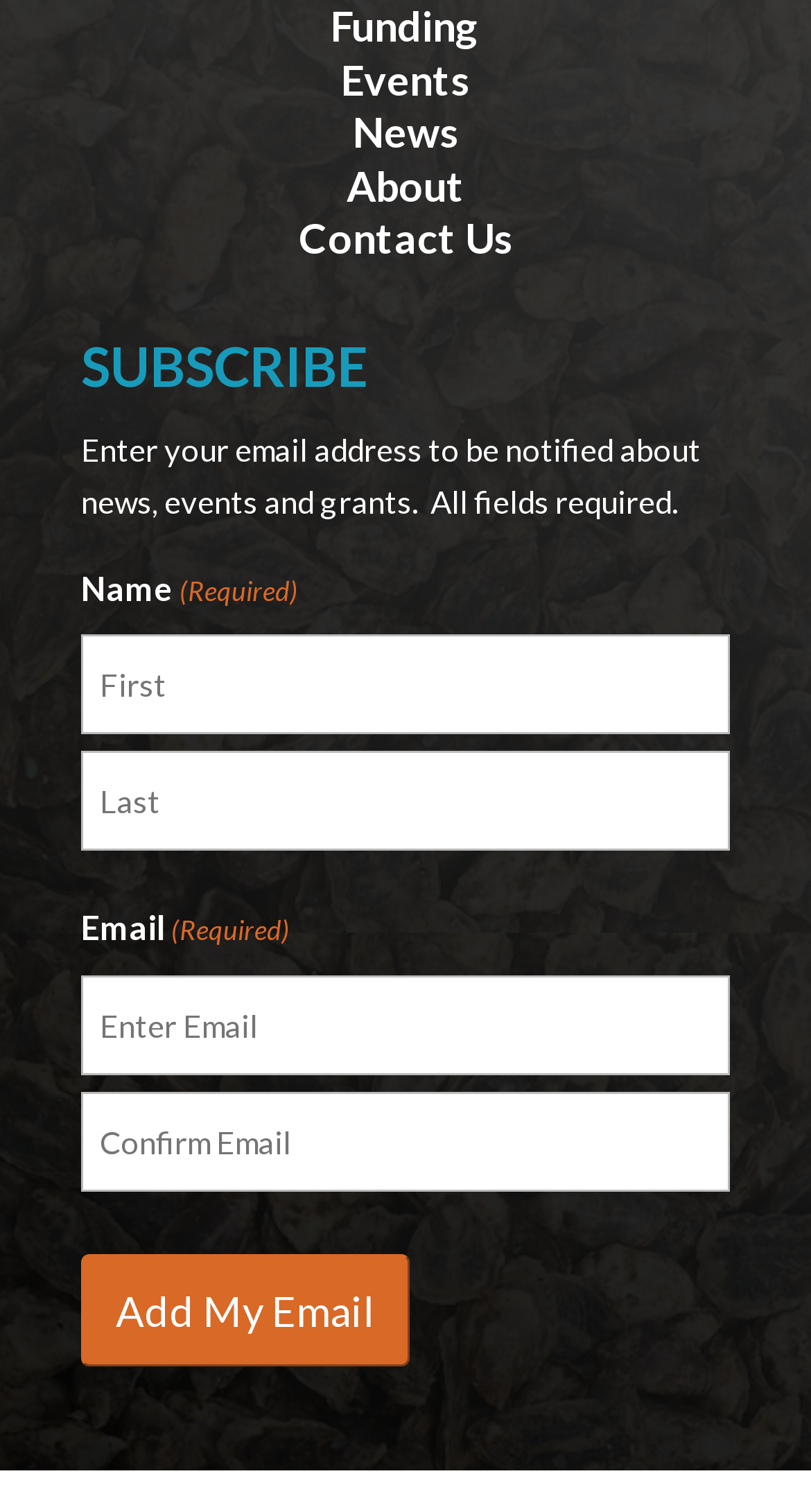What is the button text below the 'Email (Required)' group?
Refer to the image and provide a one-word or short phrase answer.

Add My Email